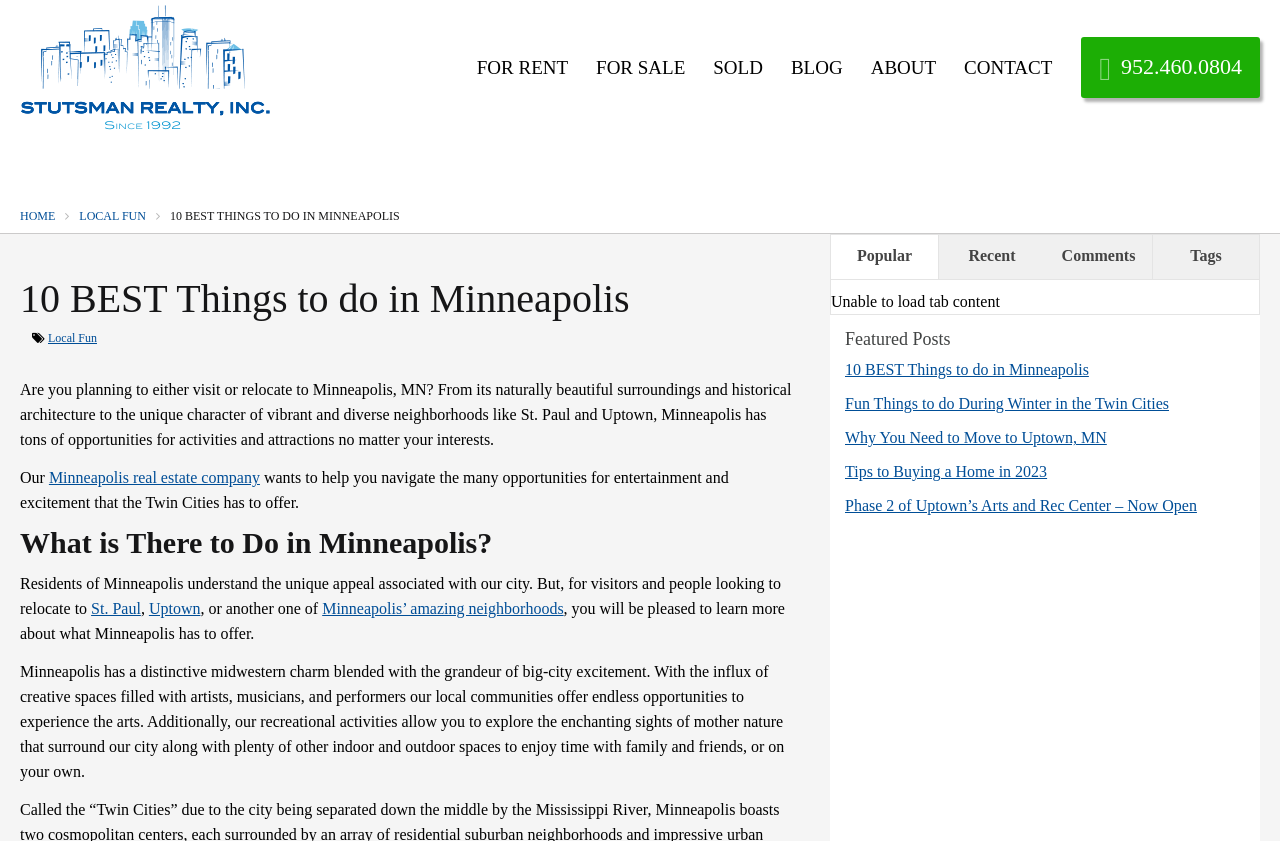Please specify the bounding box coordinates of the clickable section necessary to execute the following command: "Explore the 'Minneapolis real estate company' website".

[0.038, 0.553, 0.221, 0.583]